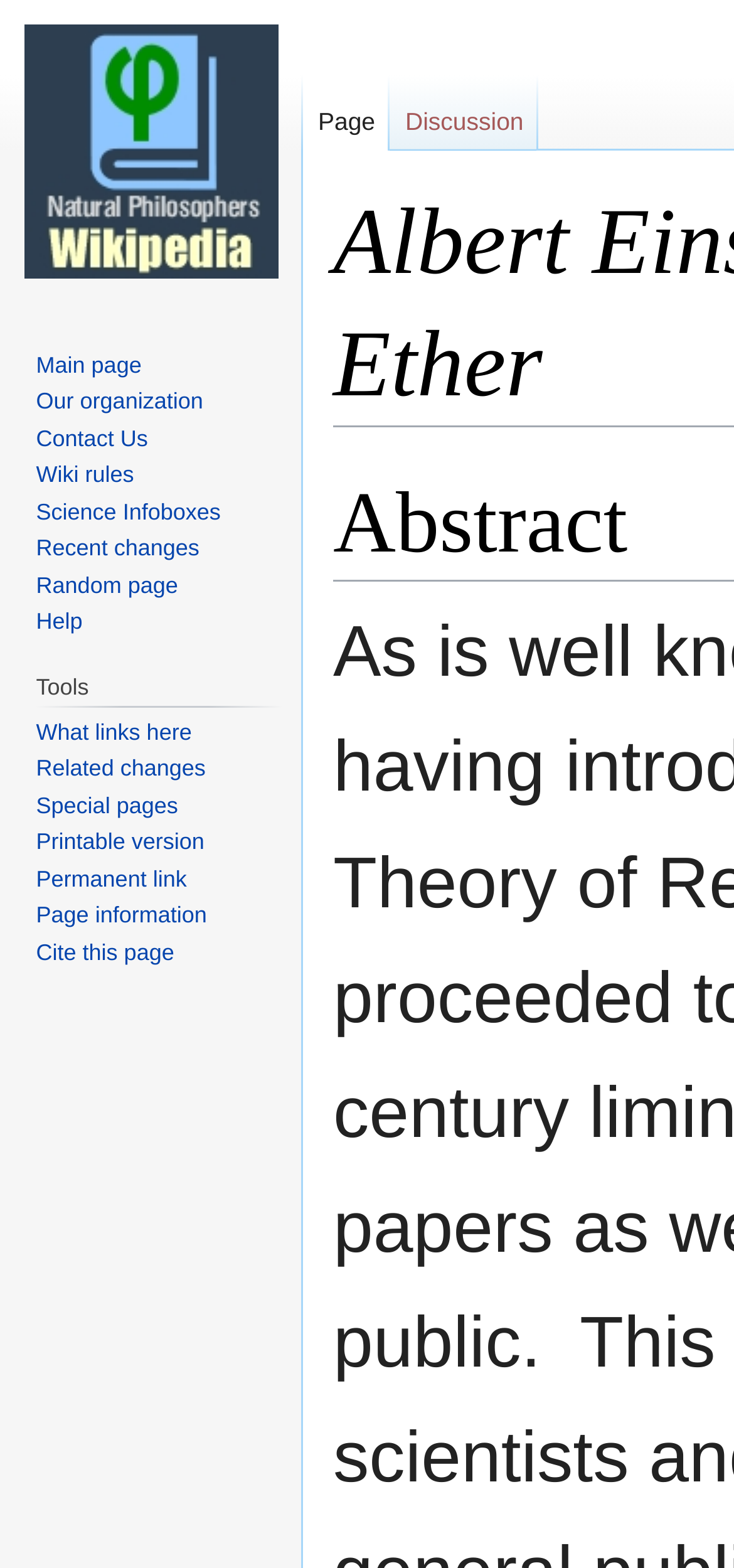Can you identify and provide the main heading of the webpage?

Albert Einstein and the Theory of the Ether